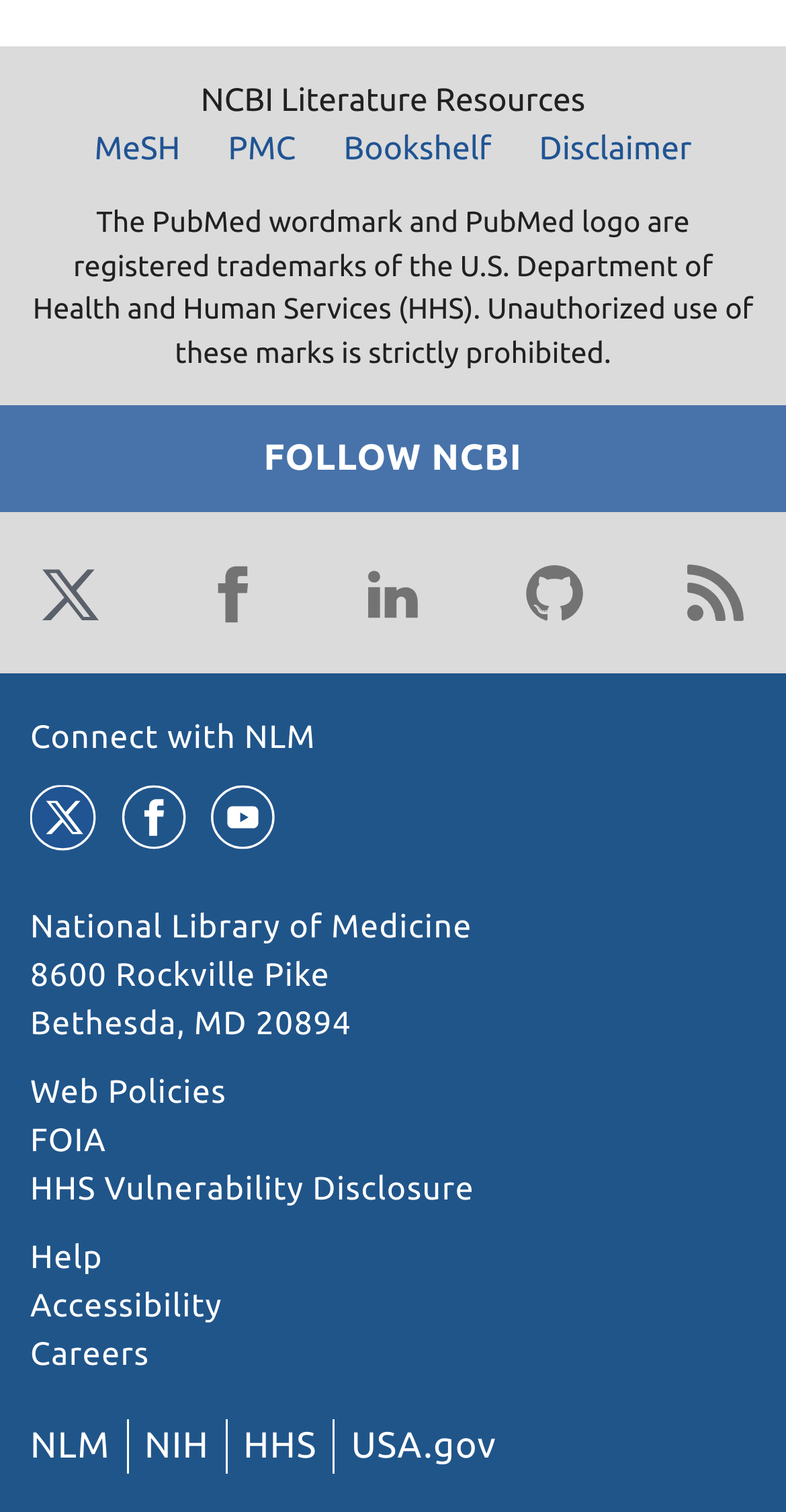What is the name of the library?
Identify the answer in the screenshot and reply with a single word or phrase.

National Library of Medicine